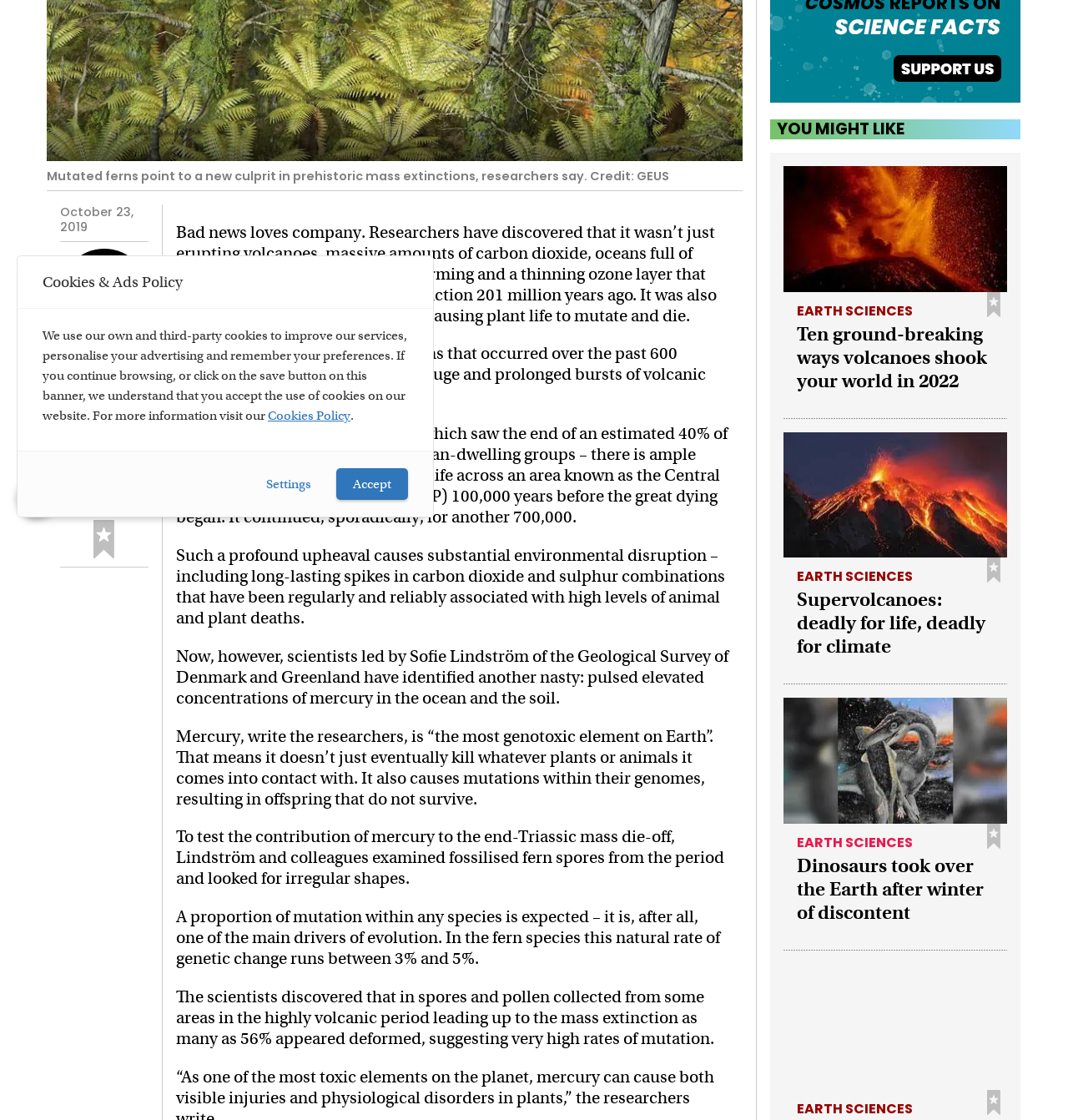From the element description: "parent_node: EARTH SCIENCES aria-label="Article link"", extract the bounding box coordinates of the UI element. The coordinates should be expressed as four float numbers between 0 and 1, in the order [left, top, right, bottom].

[0.734, 0.861, 0.943, 0.973]